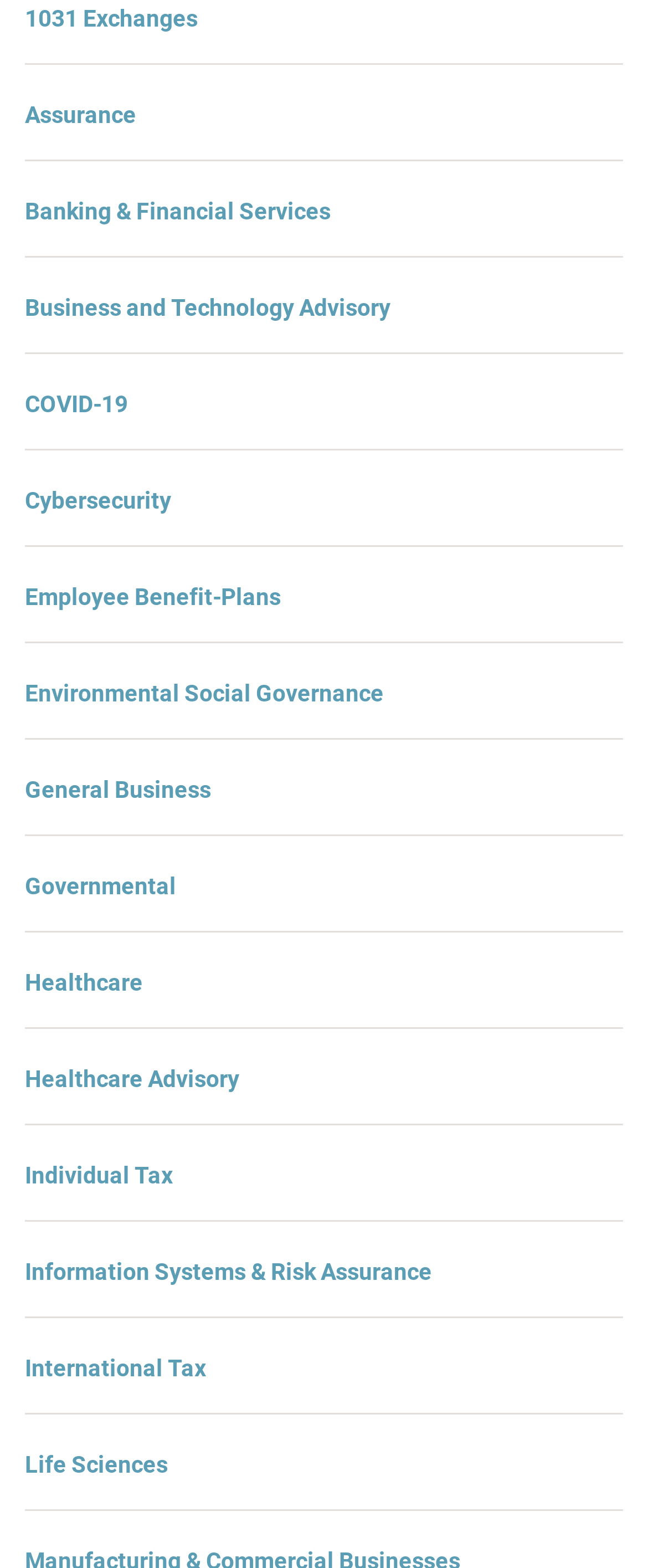What is the service related to environmental issues?
Based on the visual content, answer with a single word or a brief phrase.

Environmental Social Governance